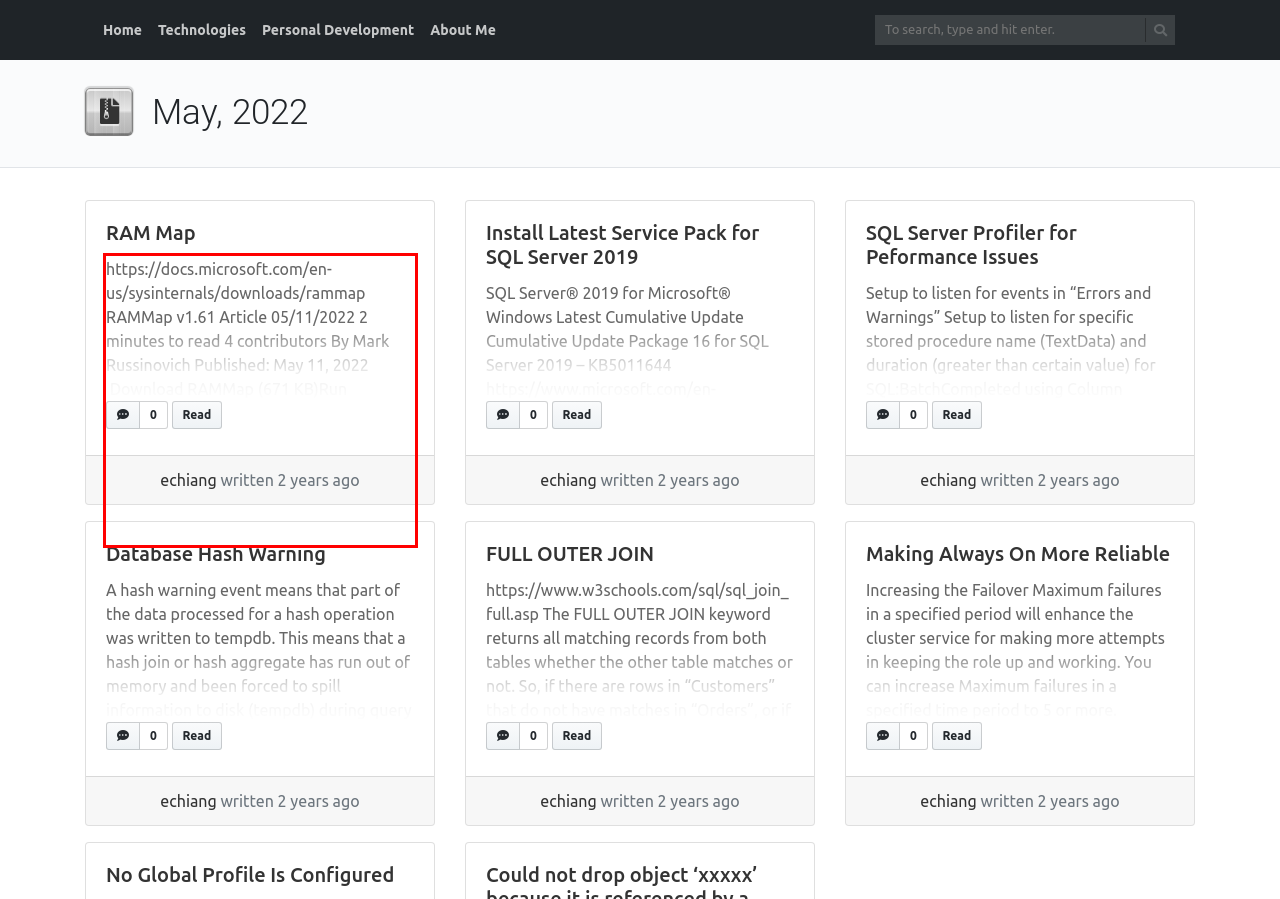Inspect the webpage screenshot that has a red bounding box and use OCR technology to read and display the text inside the red bounding box.

https://docs.microsoft.com/en-us/sysinternals/downloads/rammap RAMMap v1.61 Article 05/11/2022 2 minutes to read 4 contributors By Mark Russinovich Published: May 11, 2022 Download RAMMap (671 KB)Run now from Sysinternals Live. Have you ever wondered exactly how Windows is assigning physical memory, how much file data is cached in RAM, or how much RAM is used by the kernel and device drivers? RAMMap... » read more